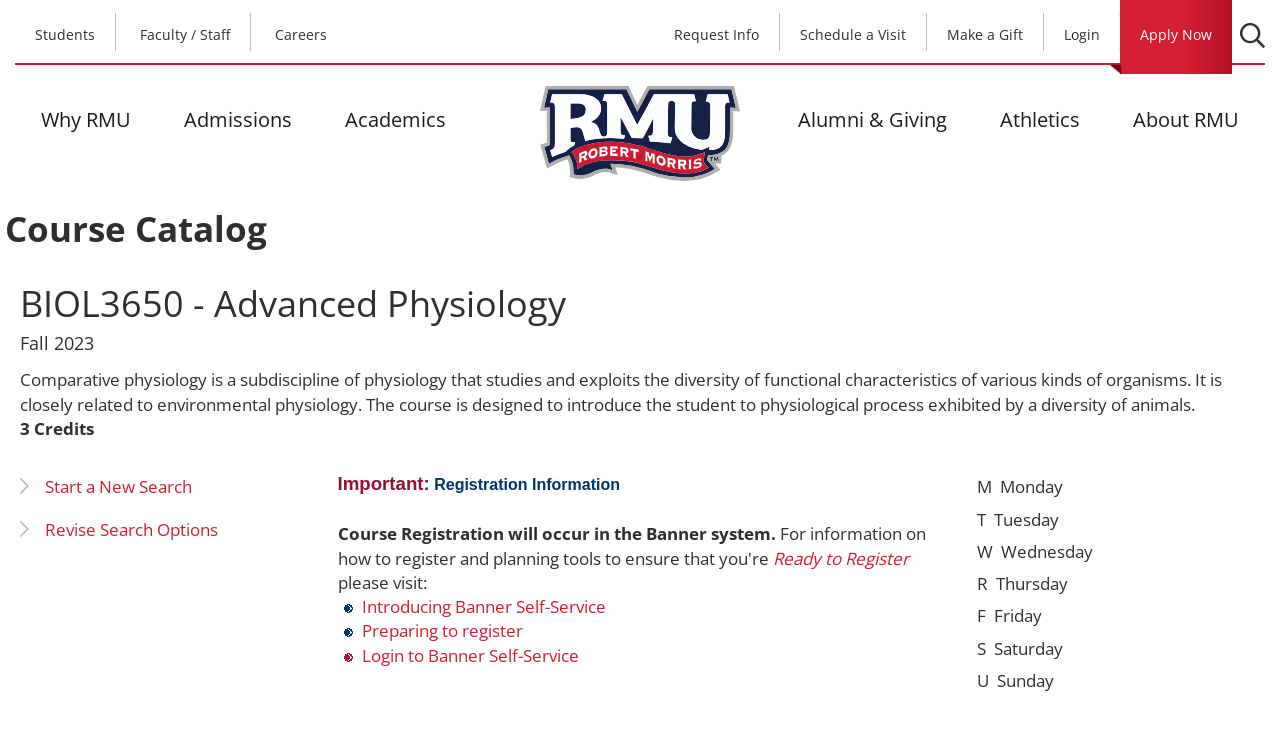Can you give a comprehensive explanation to the question given the content of the image?
What is the semester described on the webpage?

I inferred this answer by looking at the heading element with the text 'Fall 2023' which is located near the course description, suggesting that it is related to the course details.